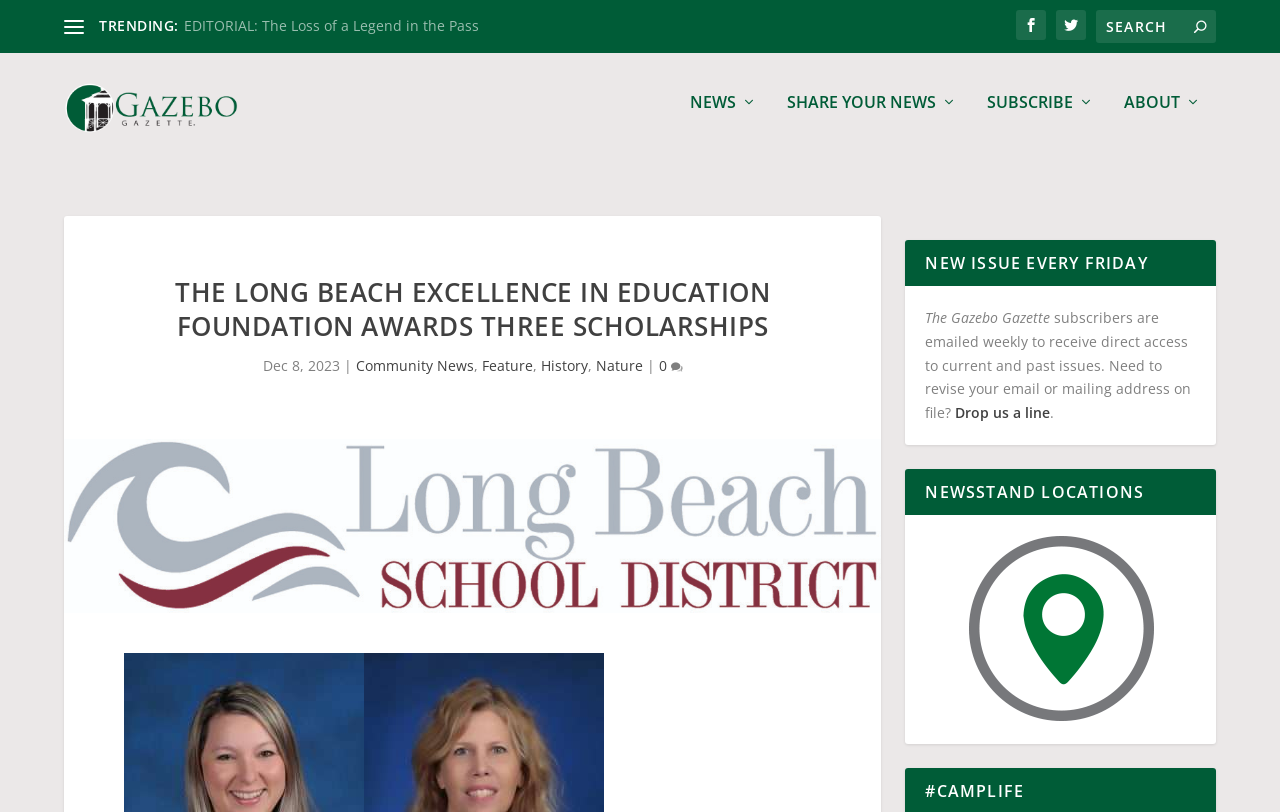Show the bounding box coordinates of the region that should be clicked to follow the instruction: "View the current issue."

[0.05, 0.086, 0.289, 0.197]